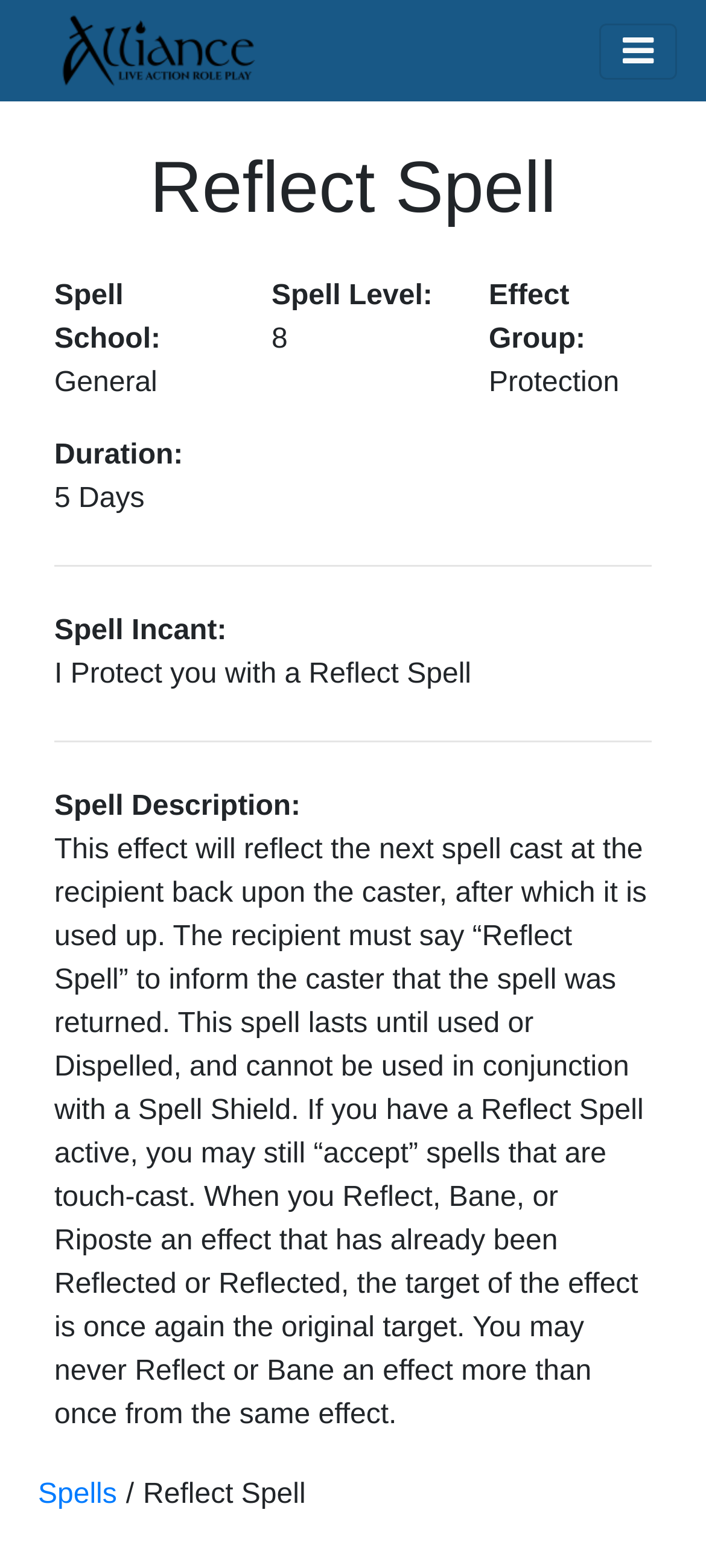Please find the bounding box for the UI component described as follows: "Spells".

[0.054, 0.943, 0.166, 0.963]